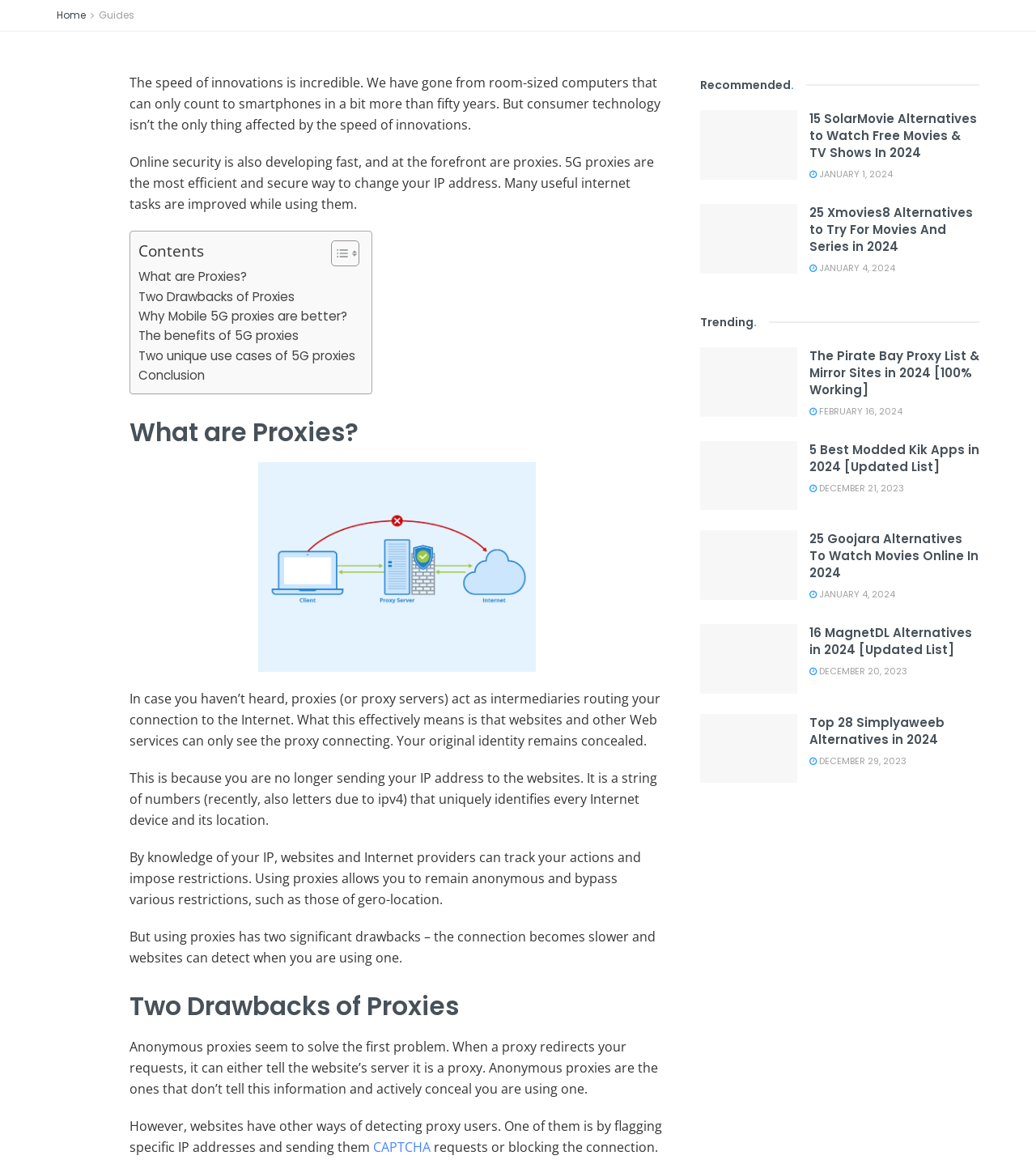Analyze the image and answer the question with as much detail as possible: 
How many articles are listed under 'Recommended'?

I counted the number of articles under the 'Recommended' heading, which are 'Solarmovie' and 'Xmovies8', so the answer is 2.